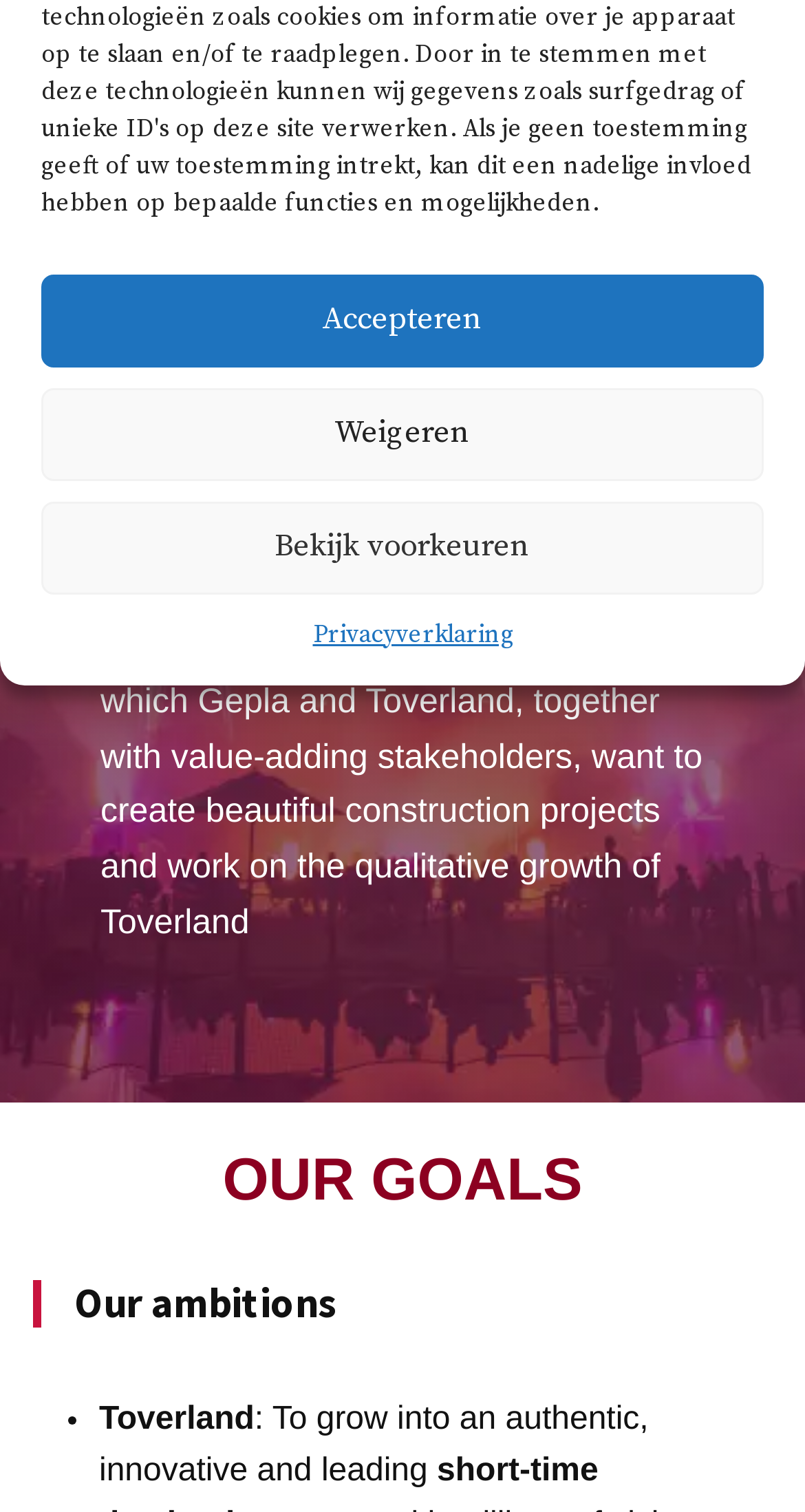Based on the element description: "← Previous Post", identify the bounding box coordinates for this UI element. The coordinates must be four float numbers between 0 and 1, listed as [left, top, right, bottom].

None